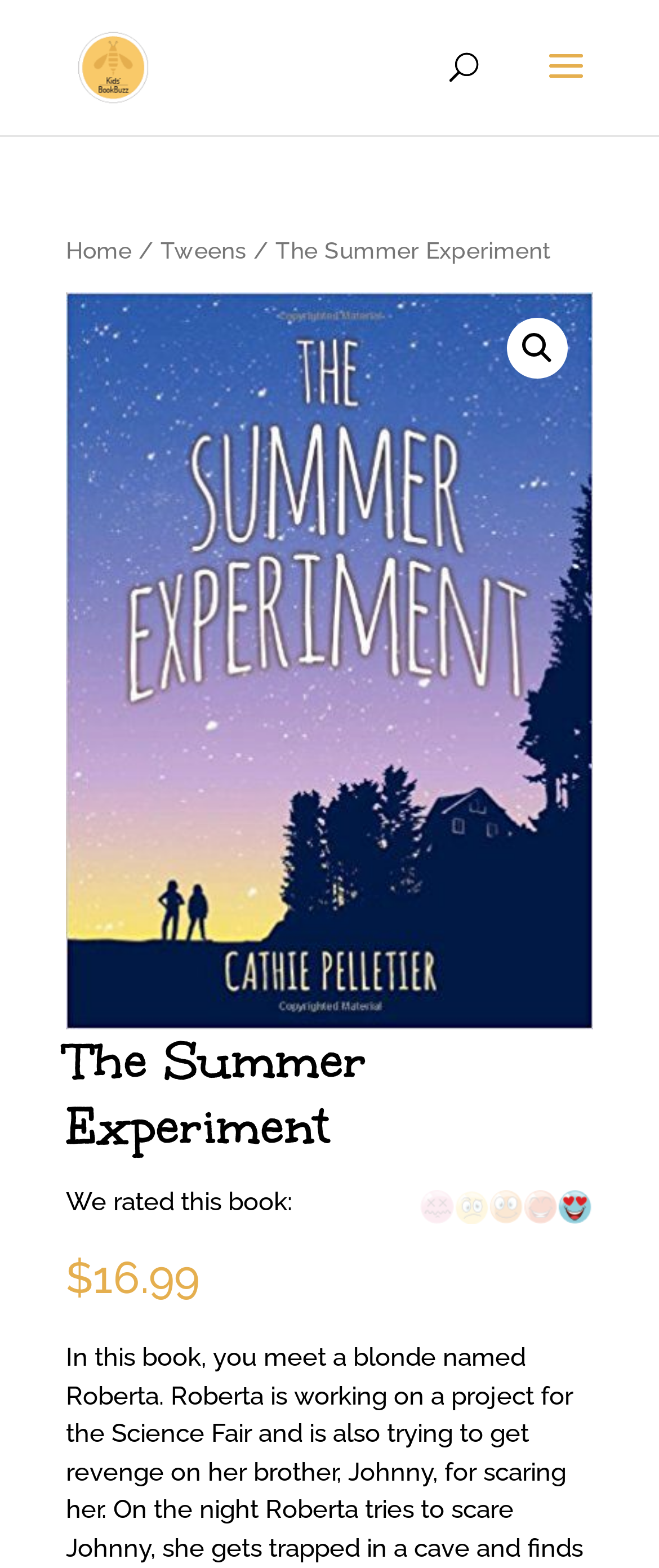Provide your answer in one word or a succinct phrase for the question: 
What is the name of the book on this webpage?

The Summer Experiment